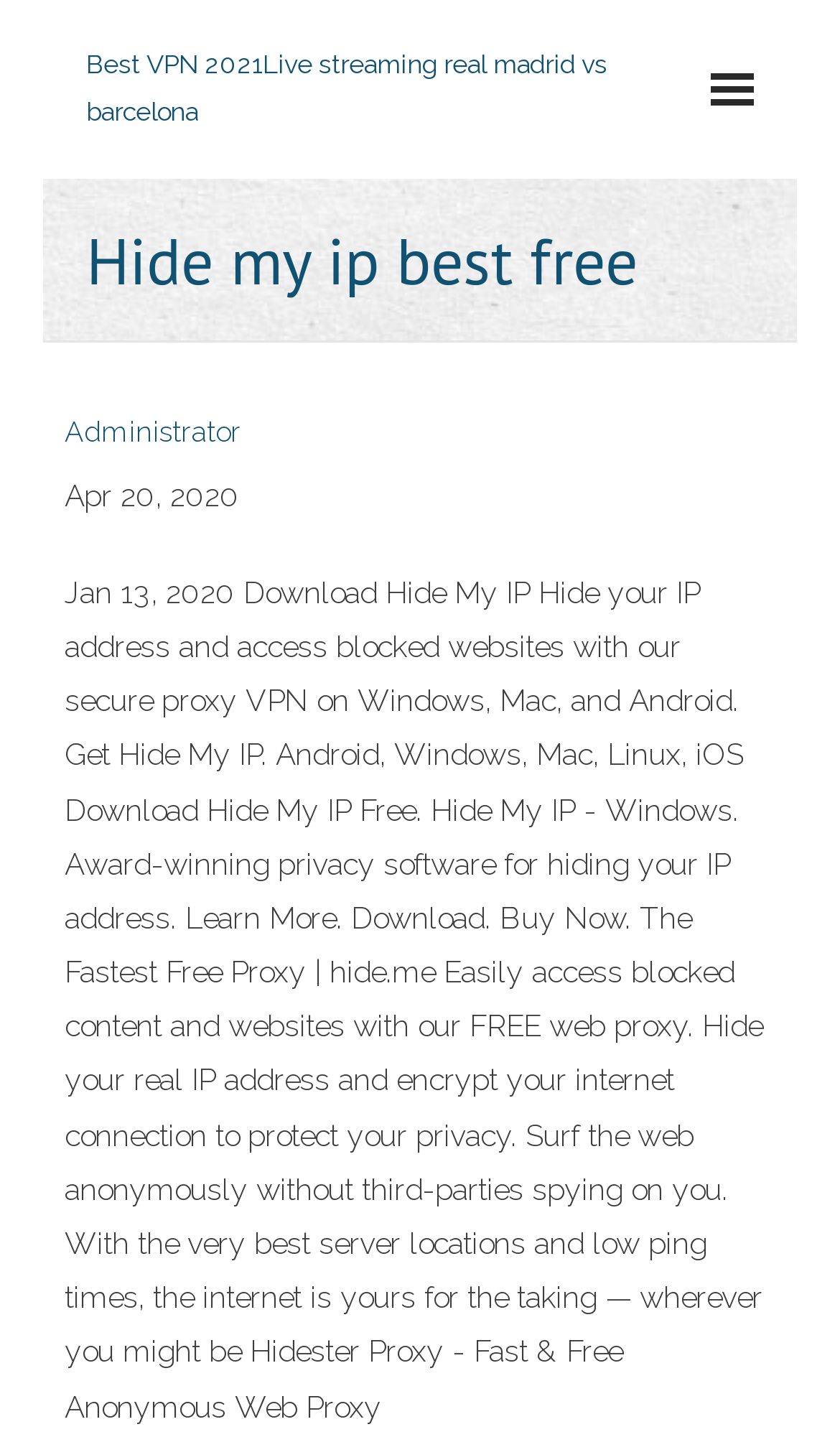Refer to the image and provide an in-depth answer to the question: 
What is the name of the VPN software mentioned?

The text 'Download Hide My IP Hide your IP address and access blocked websites with our secure proxy VPN on Windows, Mac, and Android.' mentions the name of the VPN software as 'Hide My IP'.